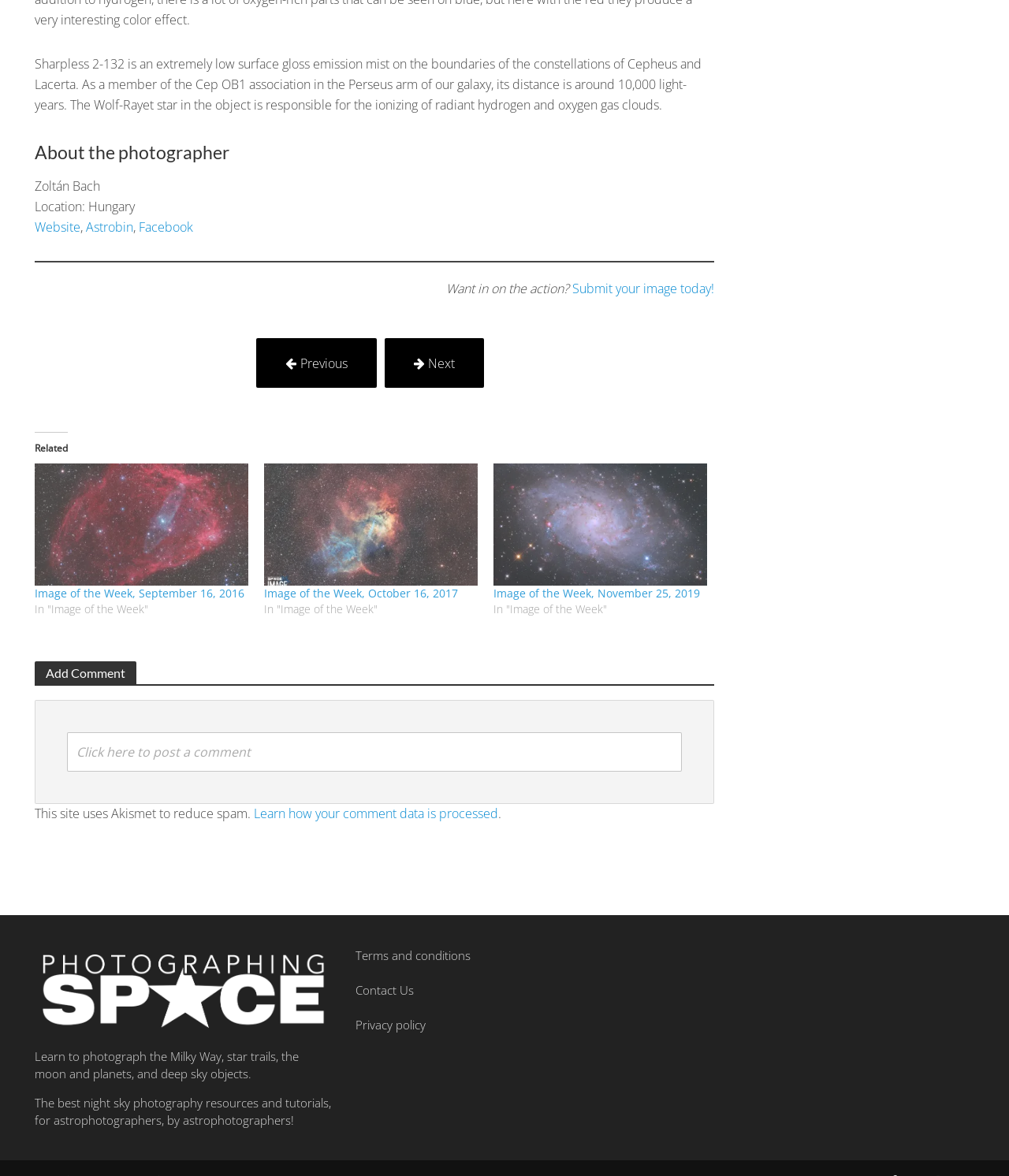What is the name of the nebula described?
Provide a detailed answer to the question, using the image to inform your response.

The question asks for the name of the nebula described on the webpage. By reading the StaticText element with ID 573, we can find the answer, which is 'Sharpless 2-132', an extremely low surface gloss emission mist on the boundaries of the constellations of Cepheus and Lacerta.